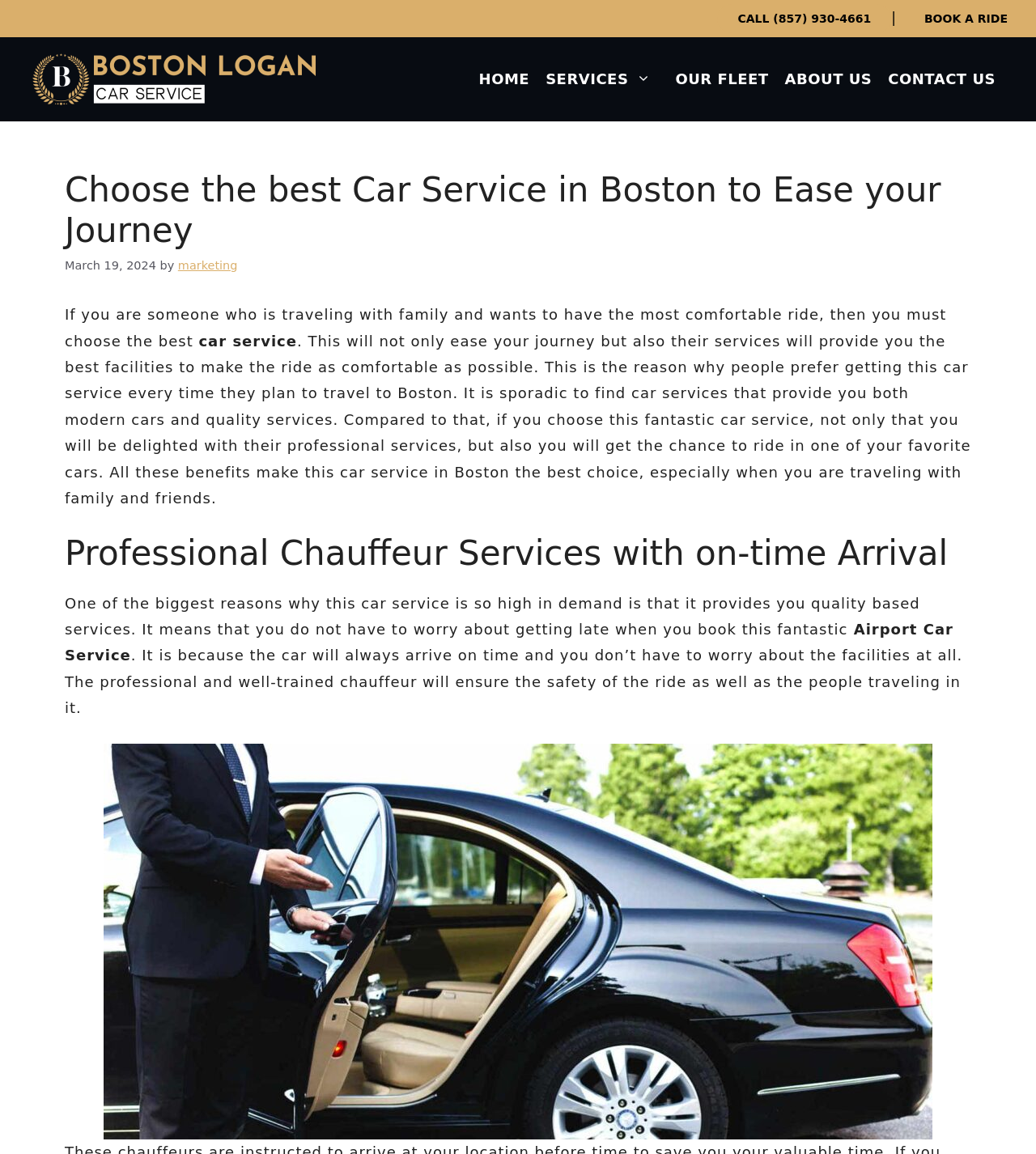Highlight the bounding box coordinates of the region I should click on to meet the following instruction: "Call the car service".

[0.693, 0.004, 0.86, 0.029]